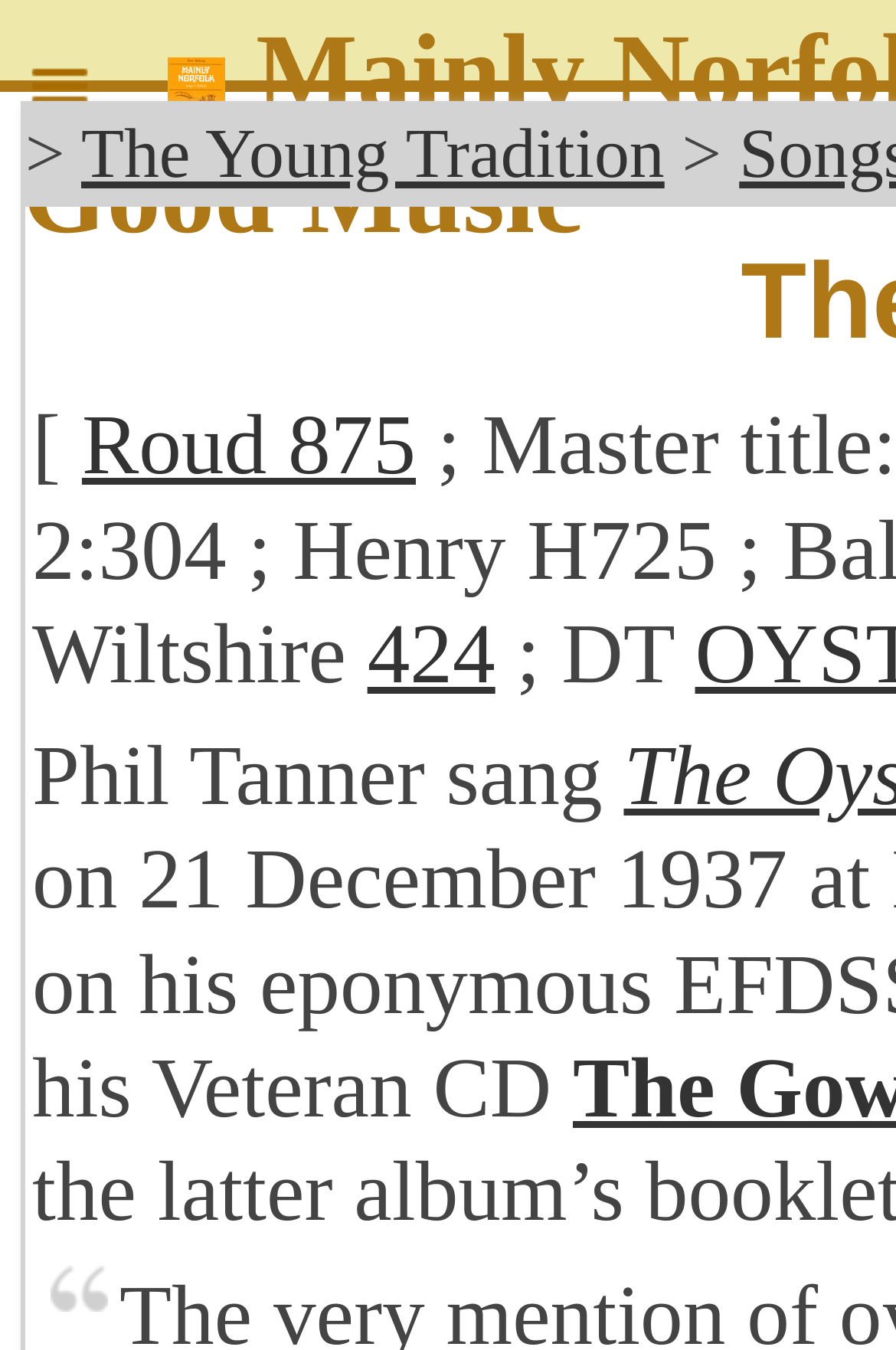Find the bounding box coordinates of the UI element according to this description: "424".

[0.41, 0.451, 0.553, 0.521]